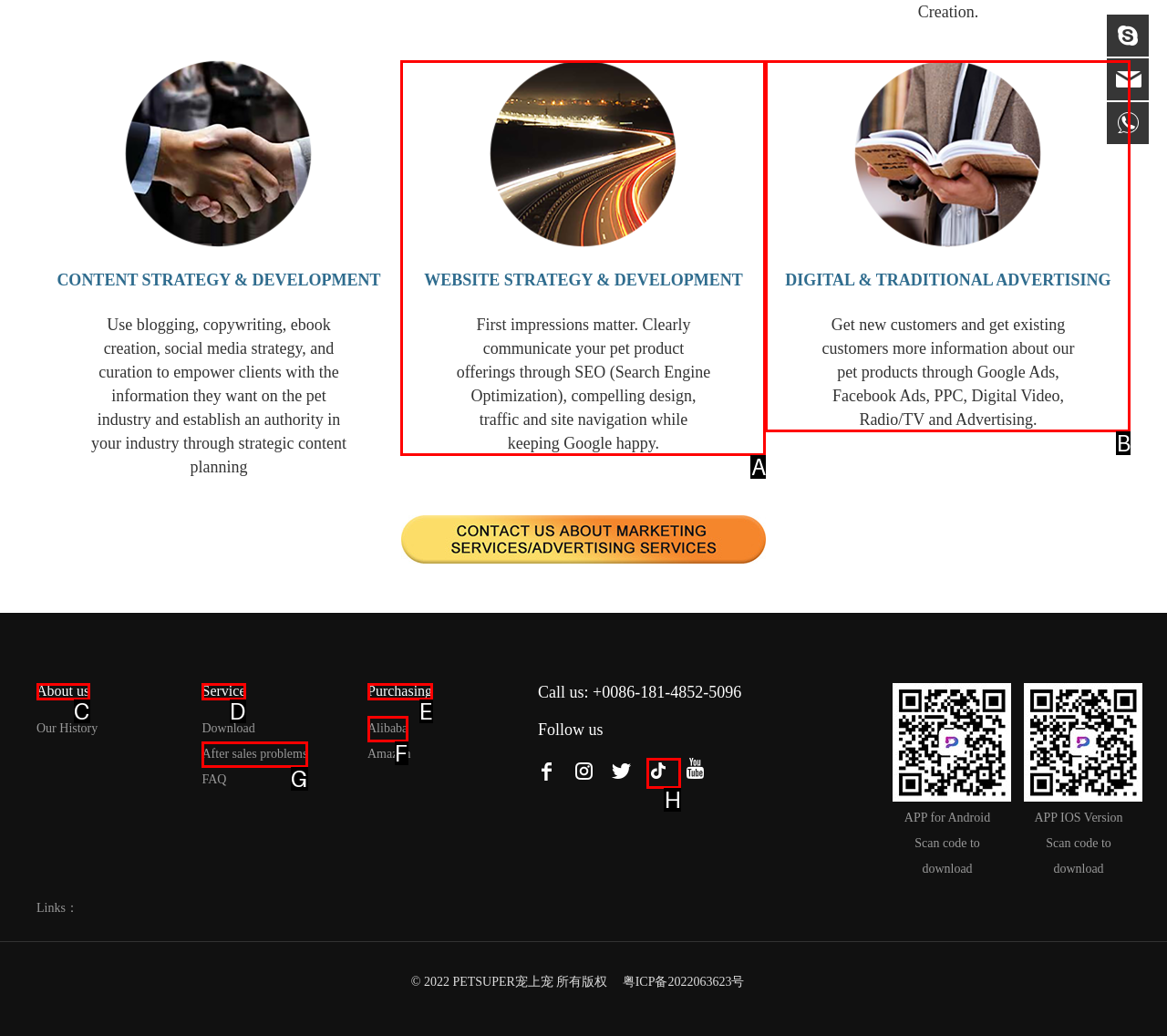Identify the letter that best matches this UI element description: After sales problems
Answer with the letter from the given options.

G